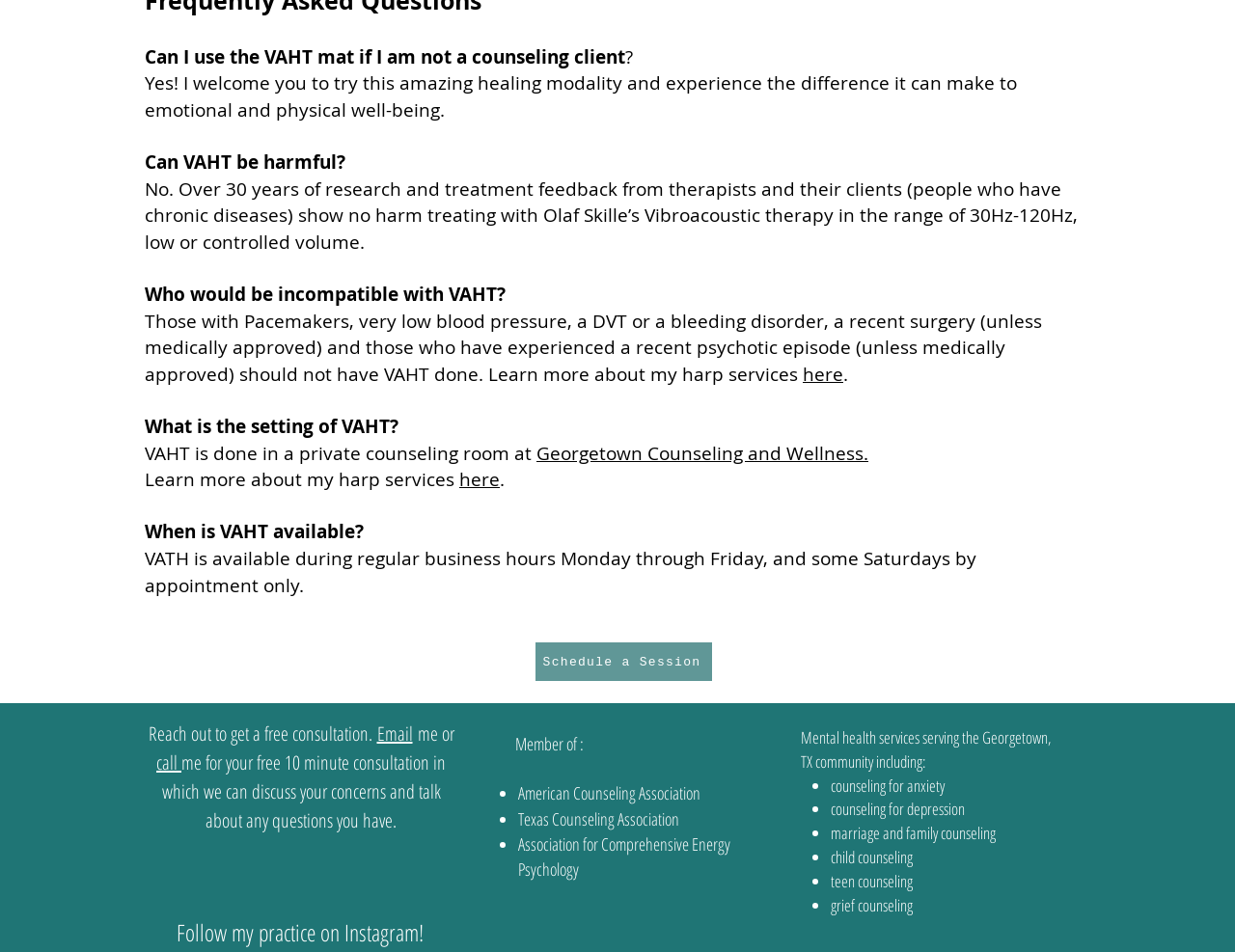What services are offered by the counselor?
From the image, provide a succinct answer in one word or a short phrase.

Counseling for anxiety, depression, etc.